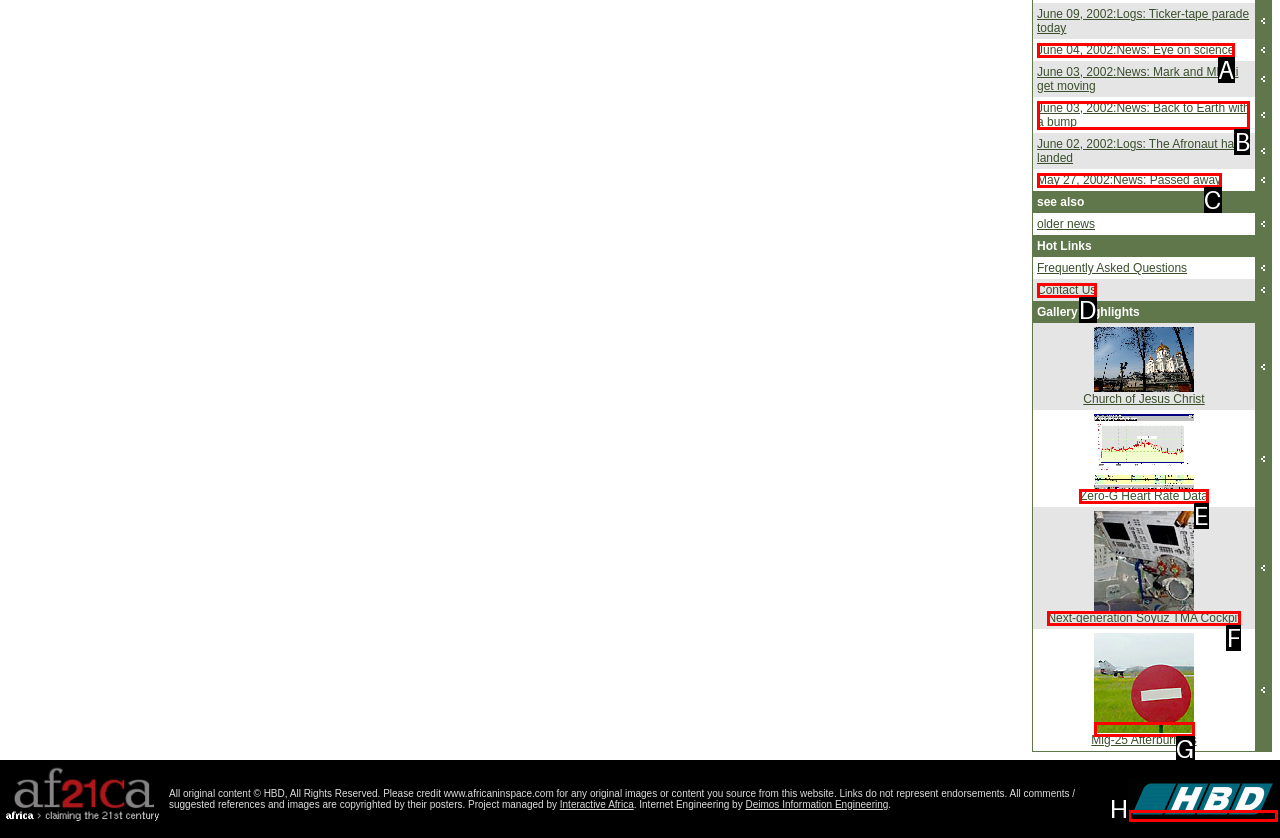From the given options, choose the HTML element that aligns with the description: Zero-G Heart Rate Data. Respond with the letter of the selected element.

E